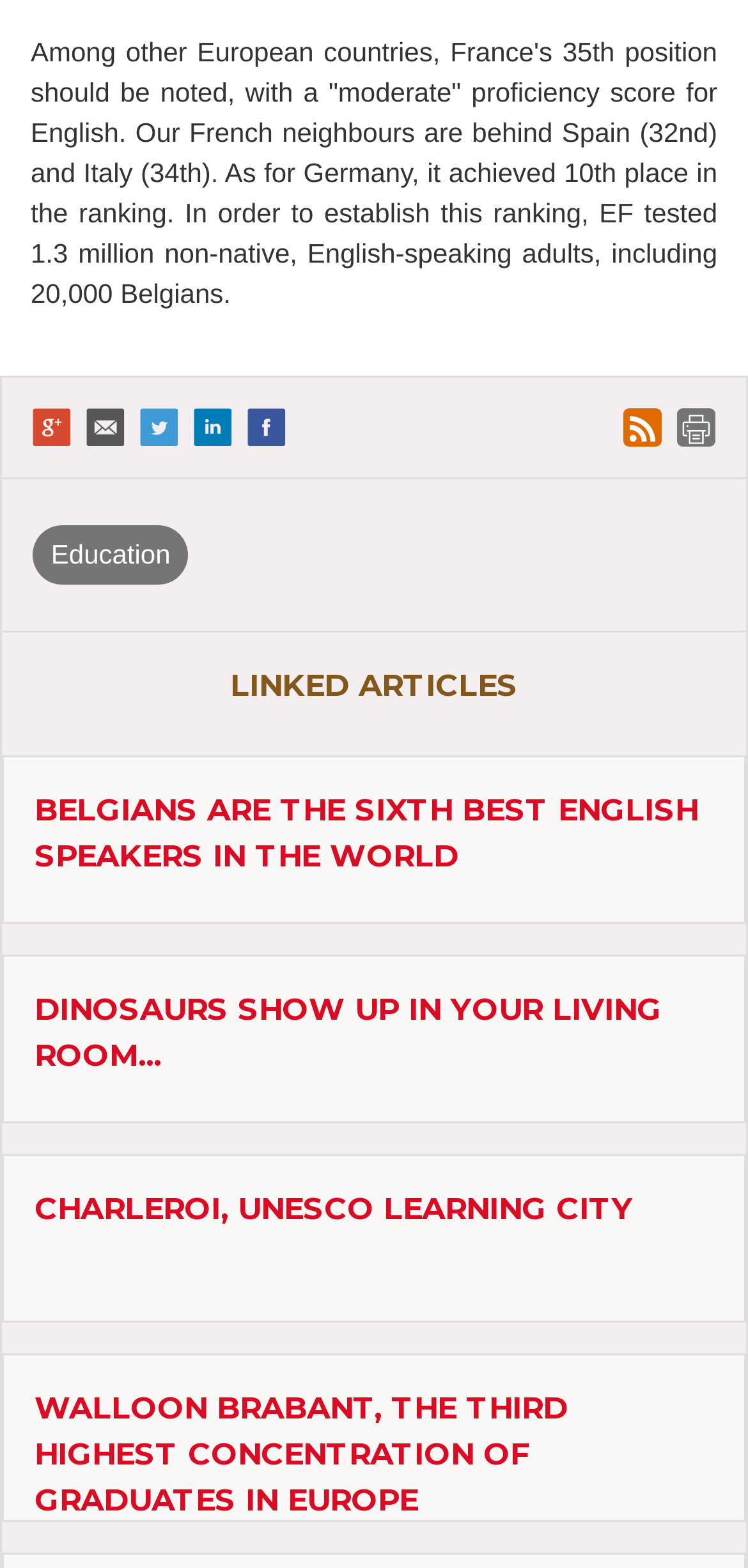Based on the element description RSS, identify the bounding box coordinates for the UI element. The coordinates should be in the format (top-left x, top-left y, bottom-right x, bottom-right y) and within the 0 to 1 range.

[0.833, 0.261, 0.885, 0.285]